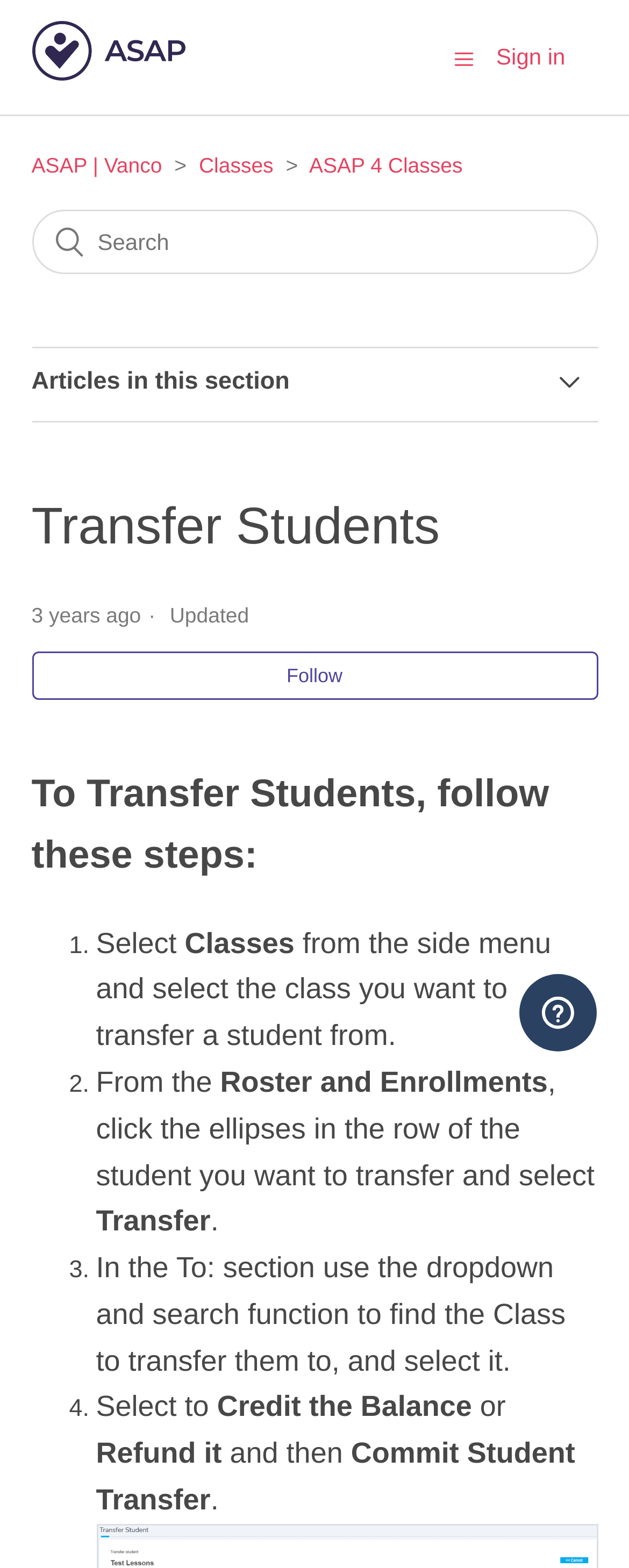Give a concise answer of one word or phrase to the question: 
What is the topic of the article section on this webpage?

Classes and enrollments